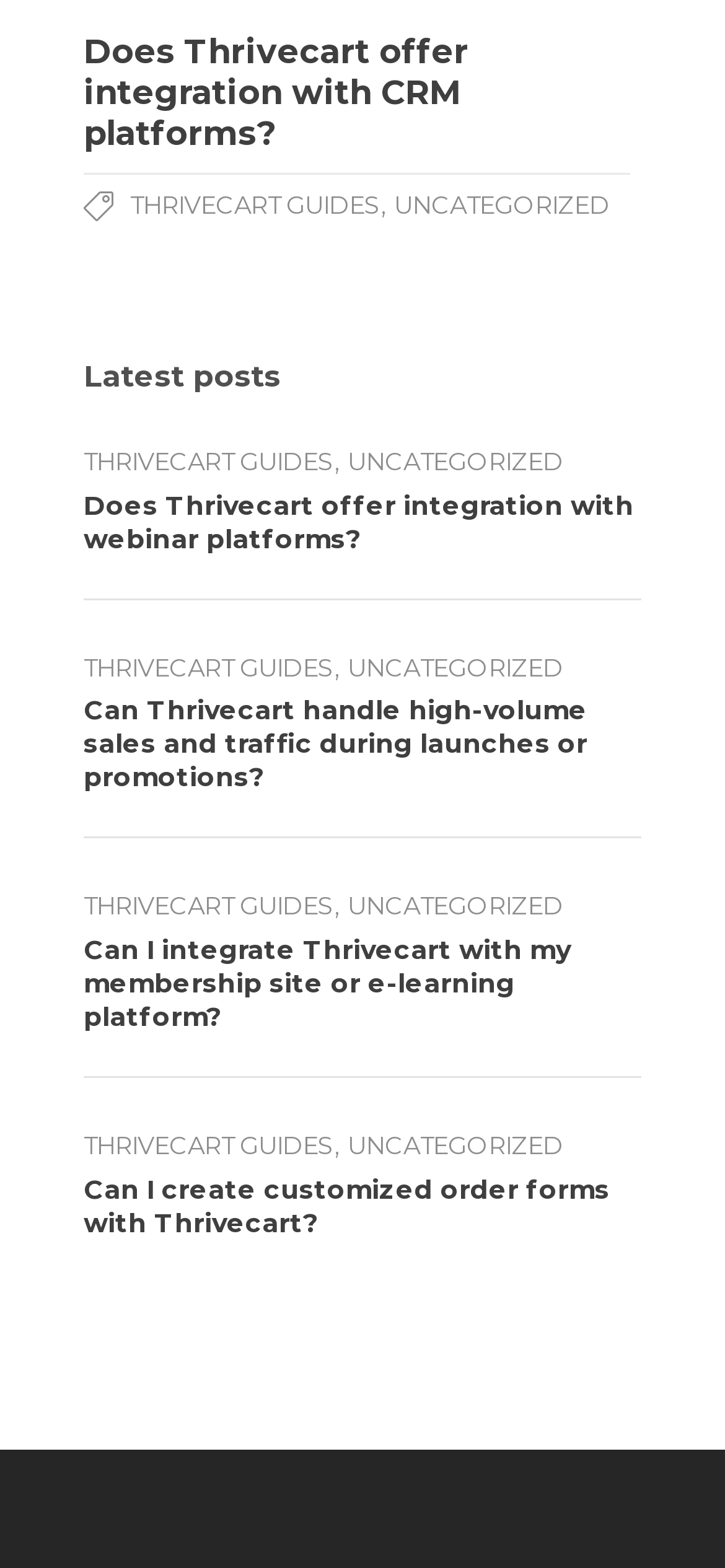Based on the provided description, "ThriveCart Guides", find the bounding box of the corresponding UI element in the screenshot.

[0.115, 0.568, 0.462, 0.587]